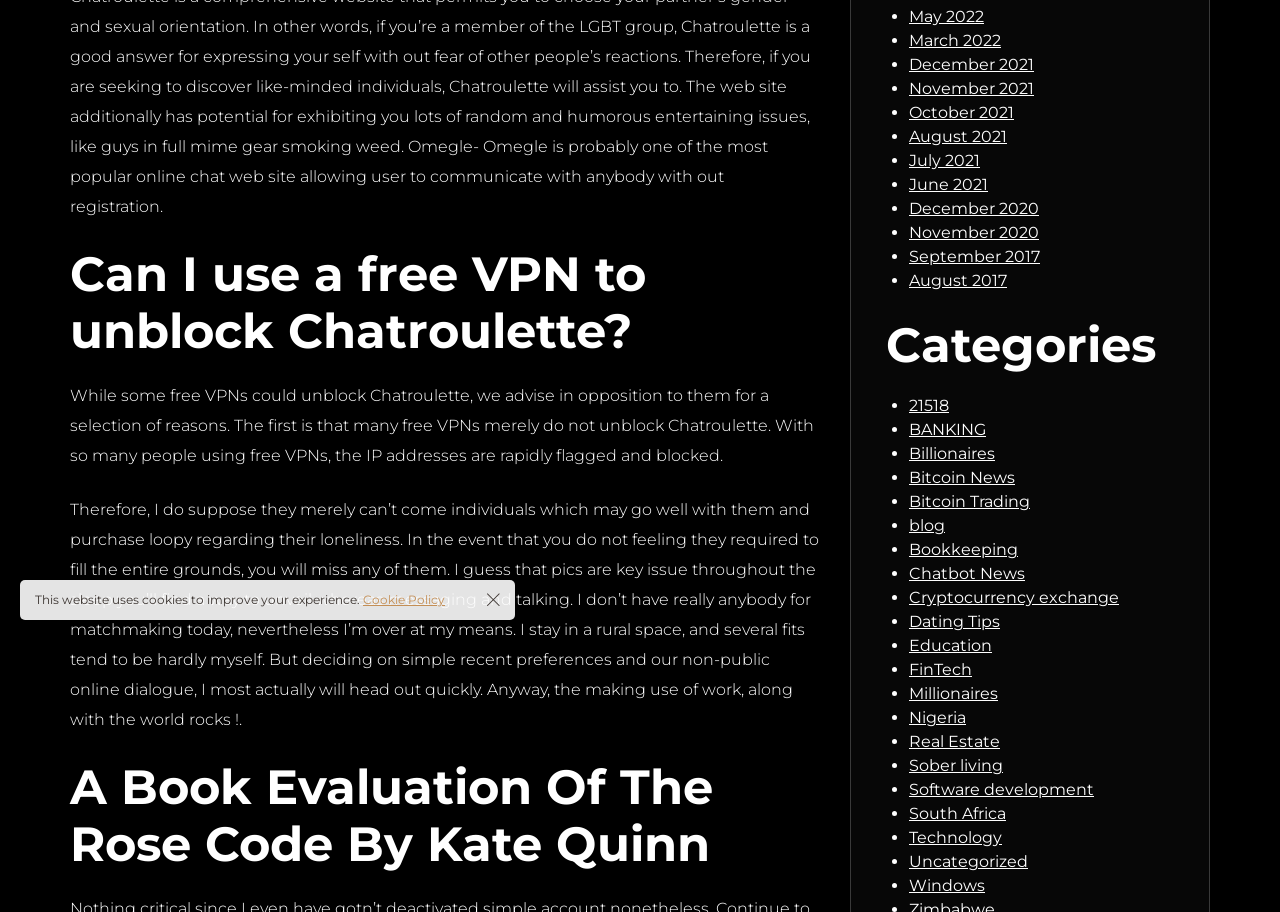Give the bounding box coordinates for this UI element: "Dating Tips". The coordinates should be four float numbers between 0 and 1, arranged as [left, top, right, bottom].

[0.71, 0.671, 0.781, 0.692]